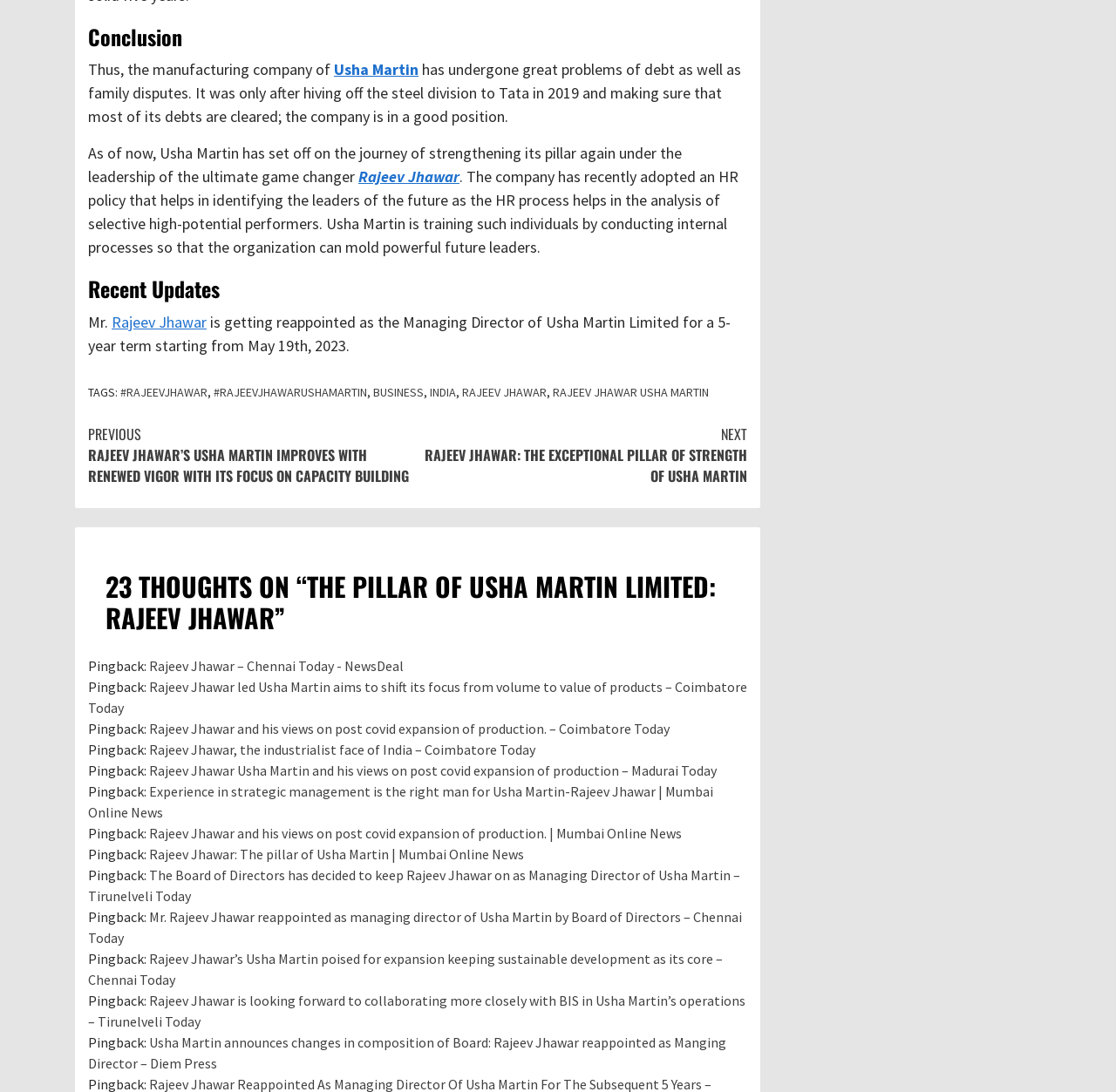Find the bounding box coordinates of the area that needs to be clicked in order to achieve the following instruction: "Go to the next page". The coordinates should be specified as four float numbers between 0 and 1, i.e., [left, top, right, bottom].

[0.374, 0.388, 0.67, 0.445]